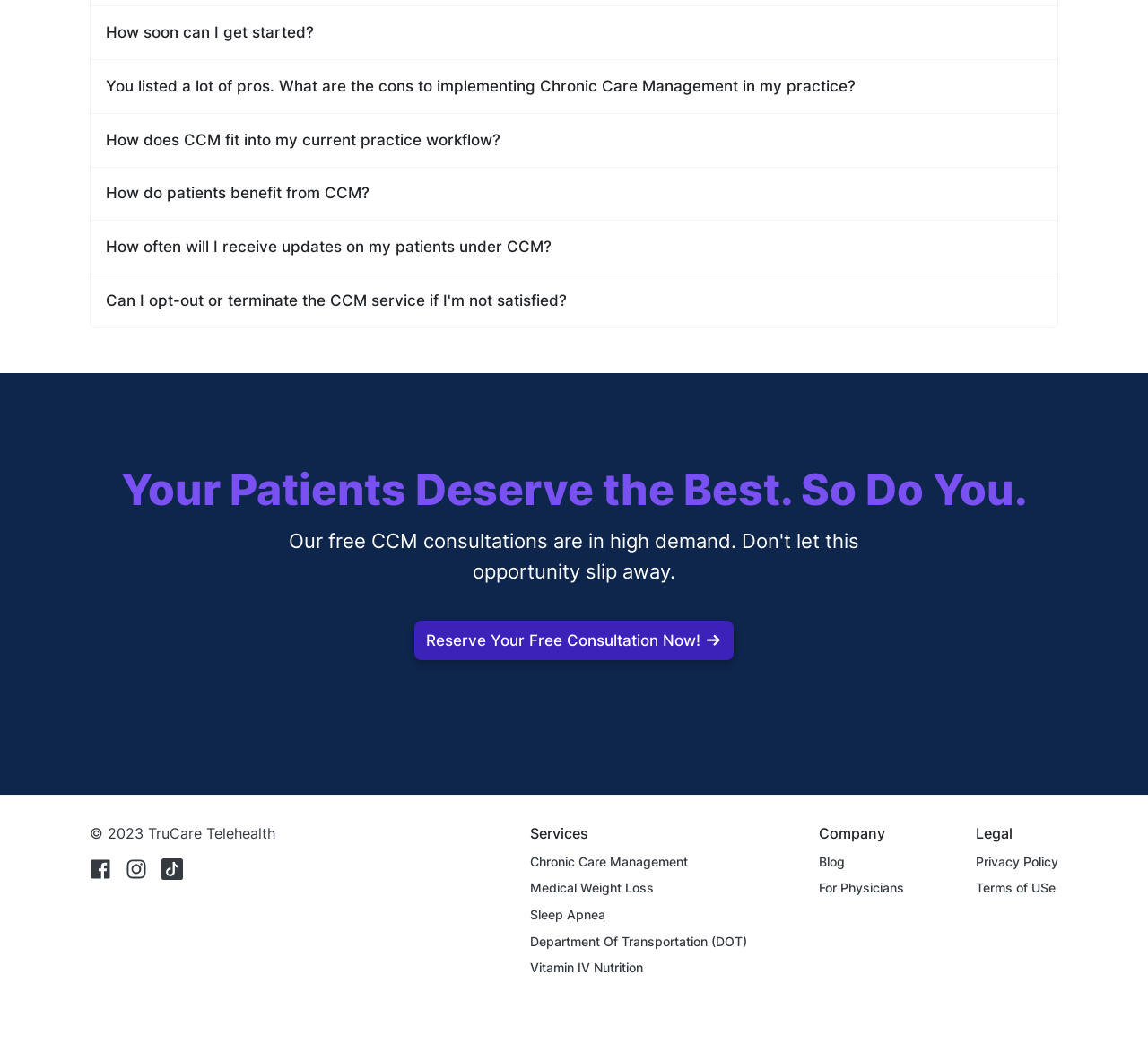Find the bounding box coordinates for the UI element that matches this description: "Sleep Apnea".

[0.462, 0.846, 0.527, 0.877]